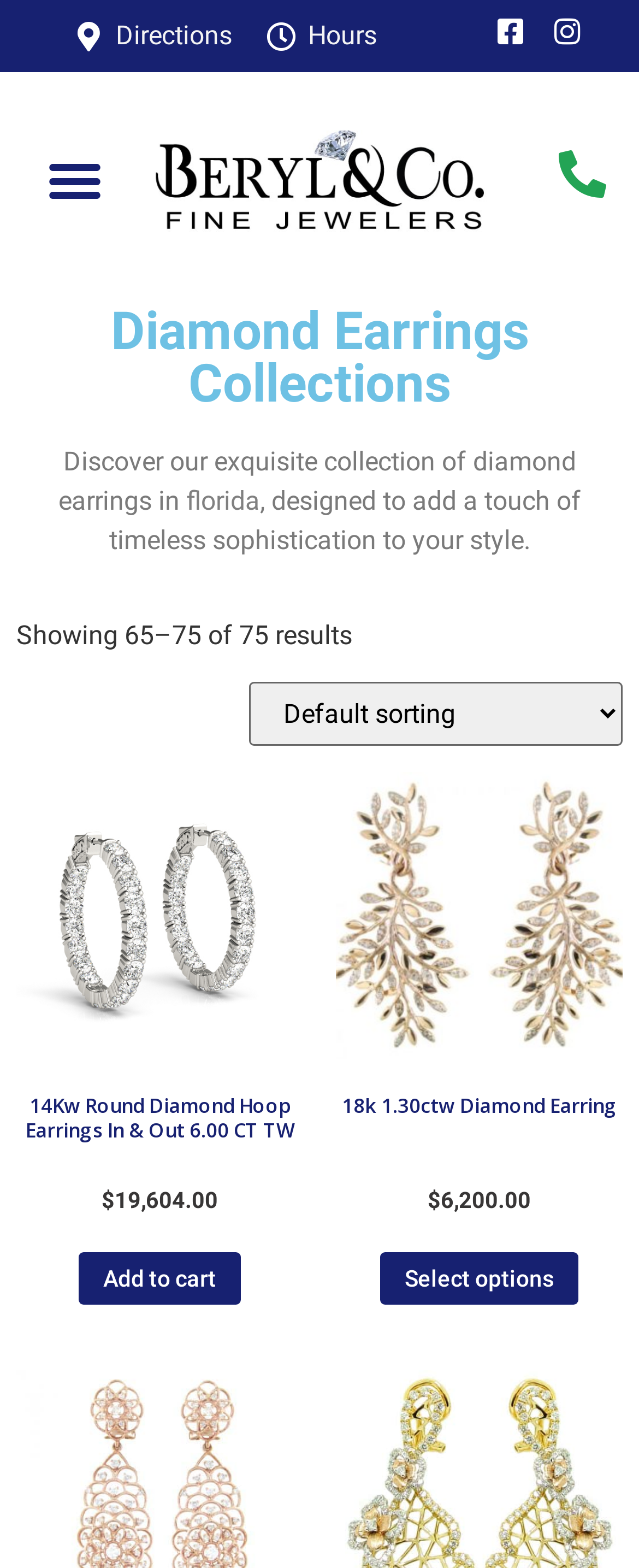Please respond in a single word or phrase: 
What is the material of the 18k 1.30ctw Diamond Earring?

18k